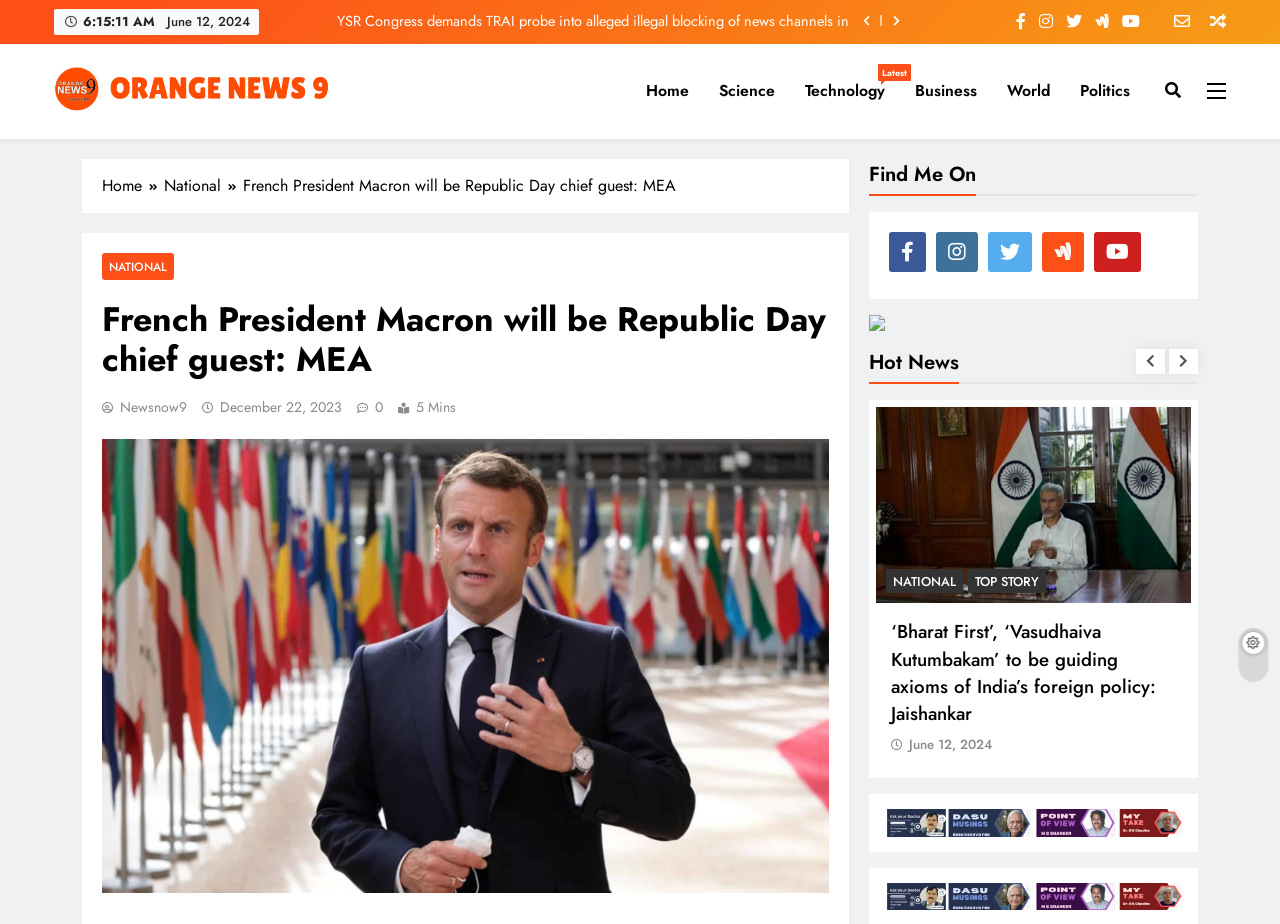What is the category of the news article?
Using the image, provide a detailed and thorough answer to the question.

I found the category of the news article by looking at the breadcrumbs navigation element, where it says 'Home > National'.